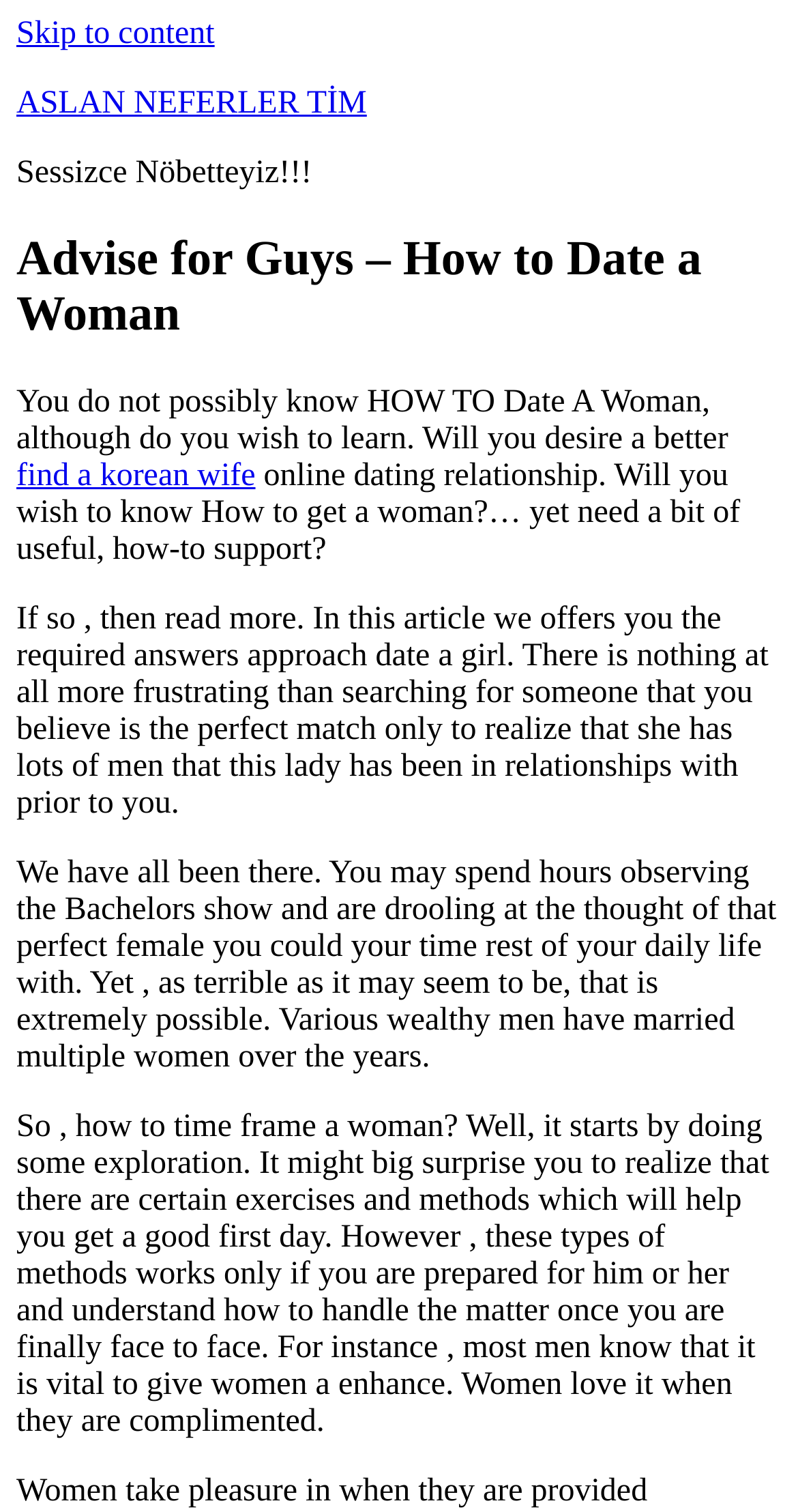Use one word or a short phrase to answer the question provided: 
What is the tone of the webpage?

Informative